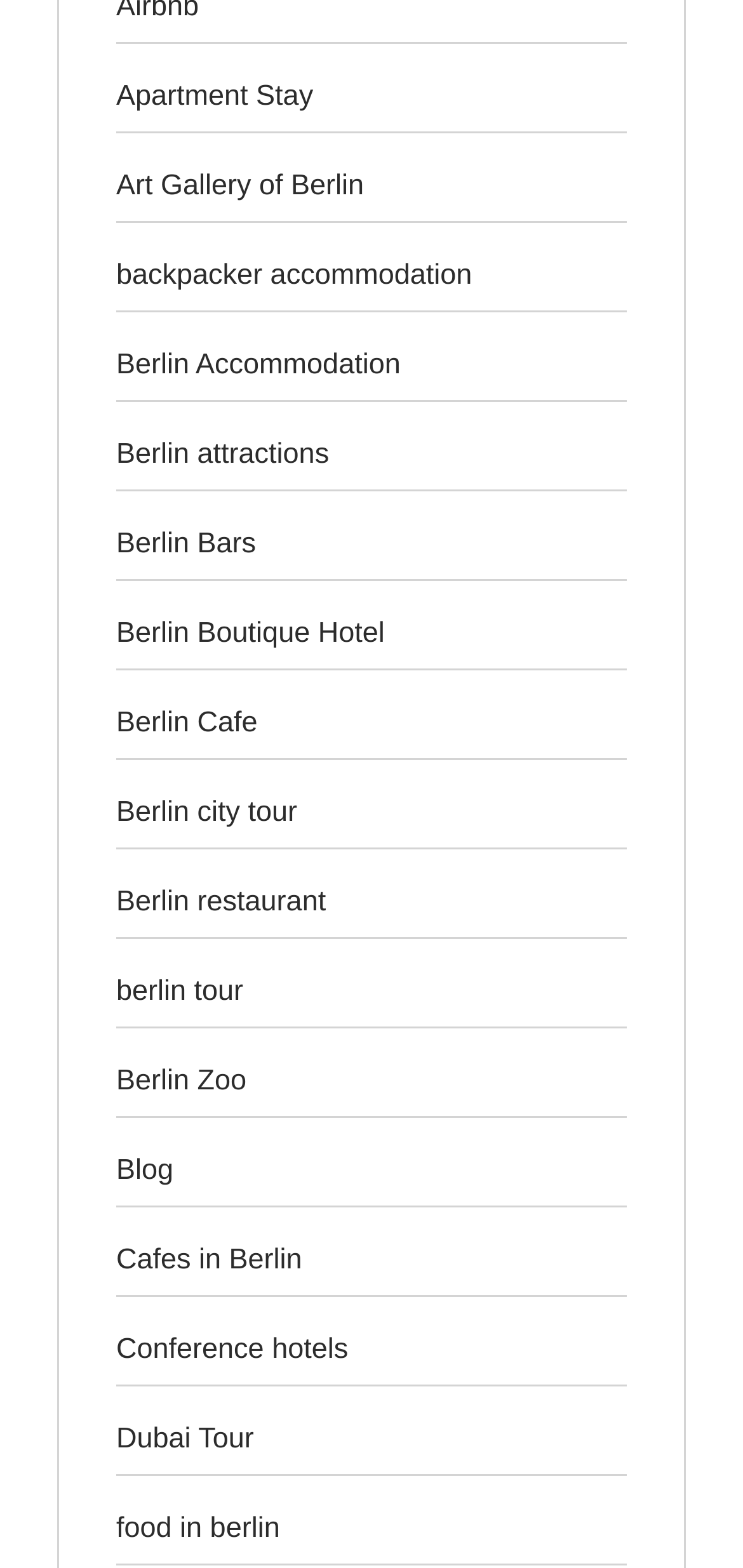Please specify the coordinates of the bounding box for the element that should be clicked to carry out this instruction: "check out Berlin Cafe". The coordinates must be four float numbers between 0 and 1, formatted as [left, top, right, bottom].

[0.156, 0.451, 0.347, 0.472]